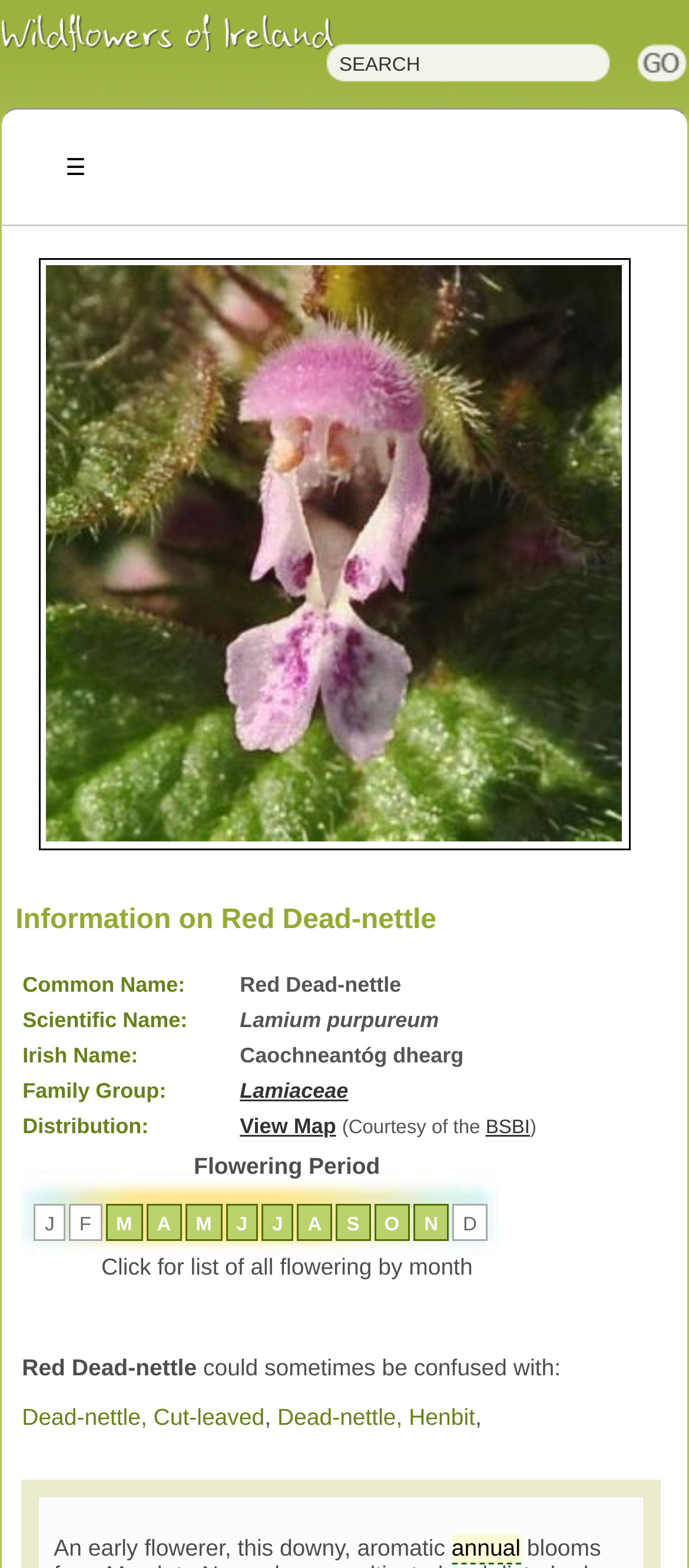What type of plant is the Red Dead-nettle?
Based on the image, provide a one-word or brief-phrase response.

Annual